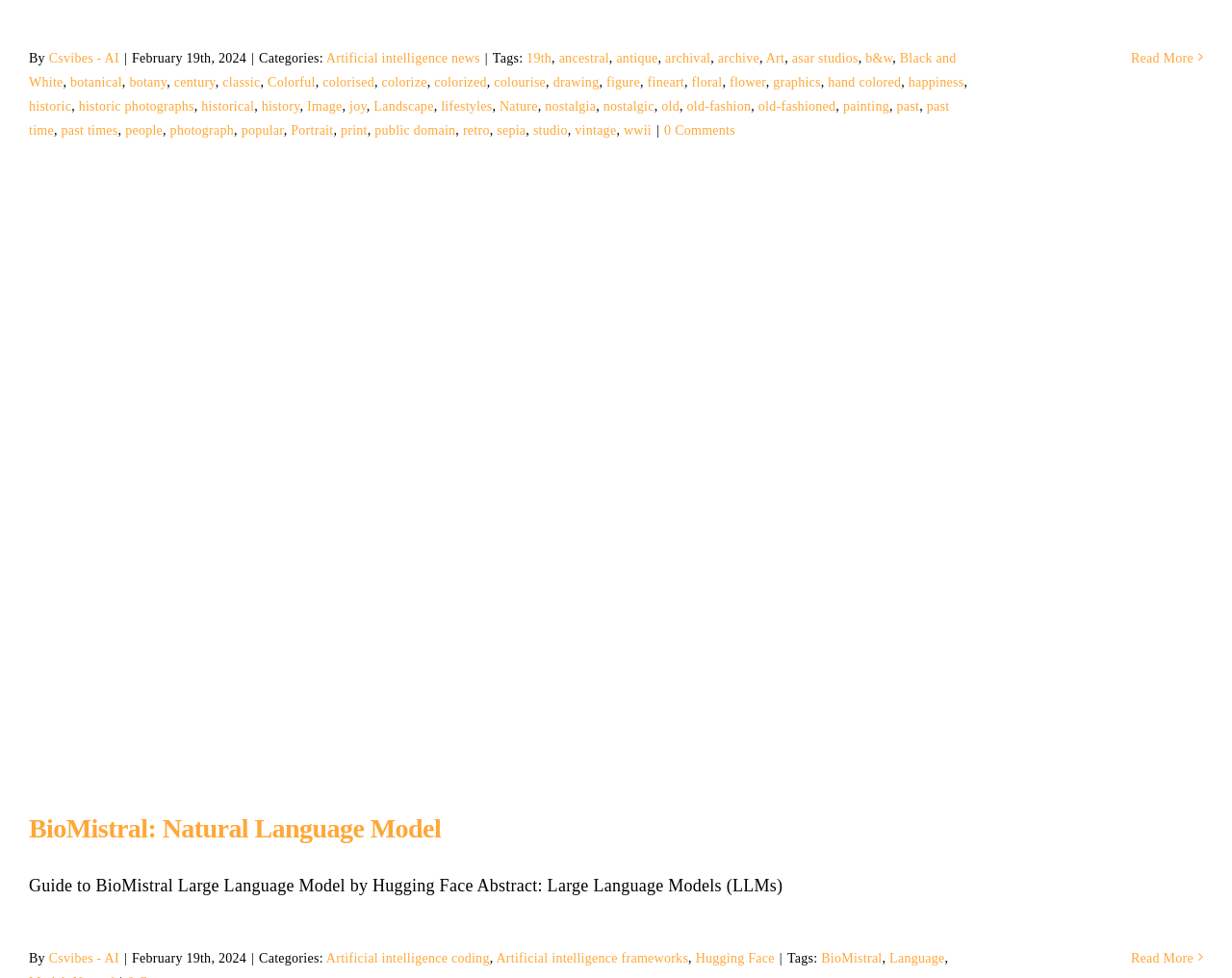Please determine the bounding box coordinates for the element that should be clicked to follow these instructions: "Click on 'Csvibes - AI'".

[0.04, 0.052, 0.097, 0.066]